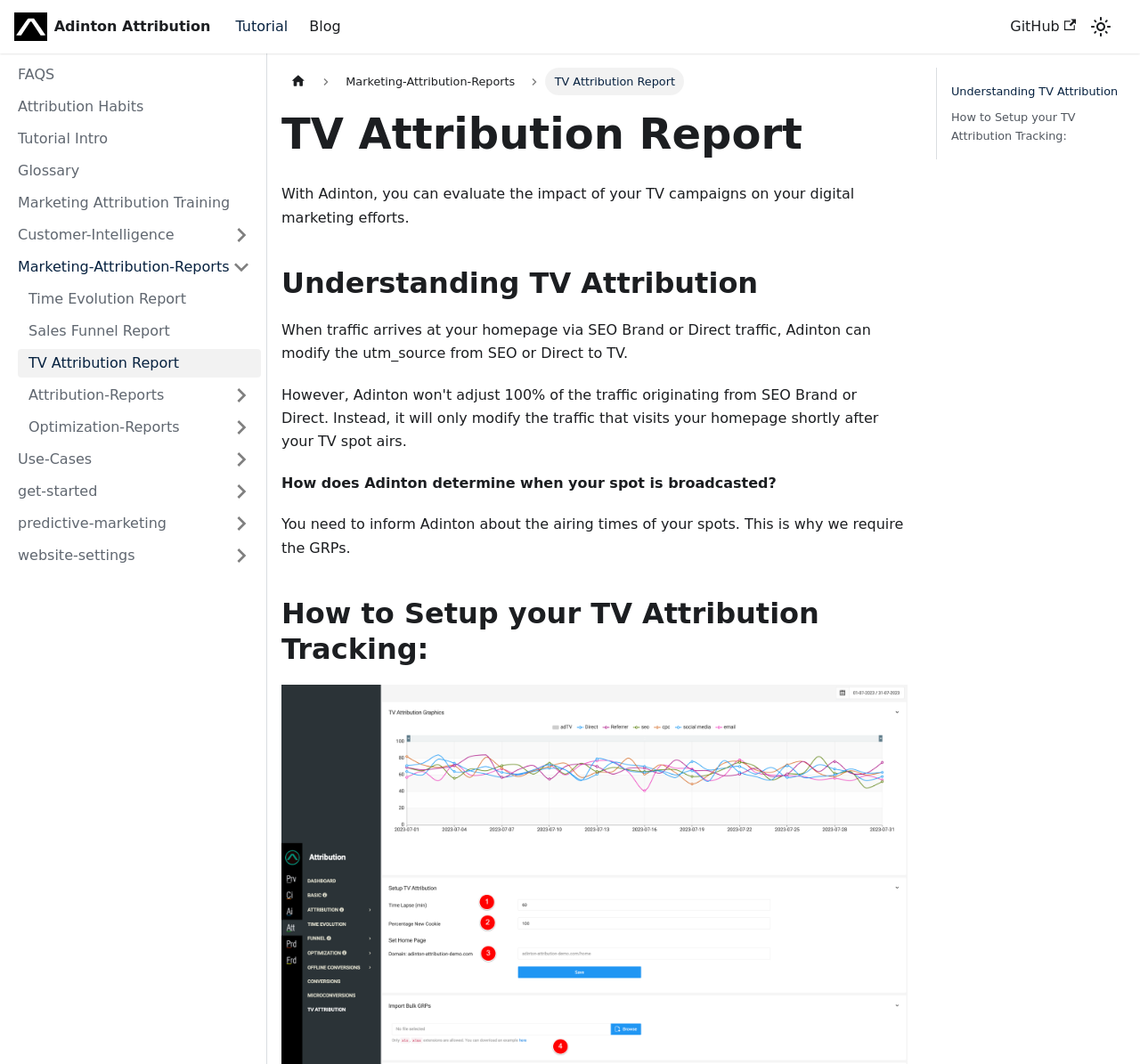Please specify the bounding box coordinates of the element that should be clicked to execute the given instruction: 'Click Adinton Logo'. Ensure the coordinates are four float numbers between 0 and 1, expressed as [left, top, right, bottom].

[0.012, 0.012, 0.185, 0.038]